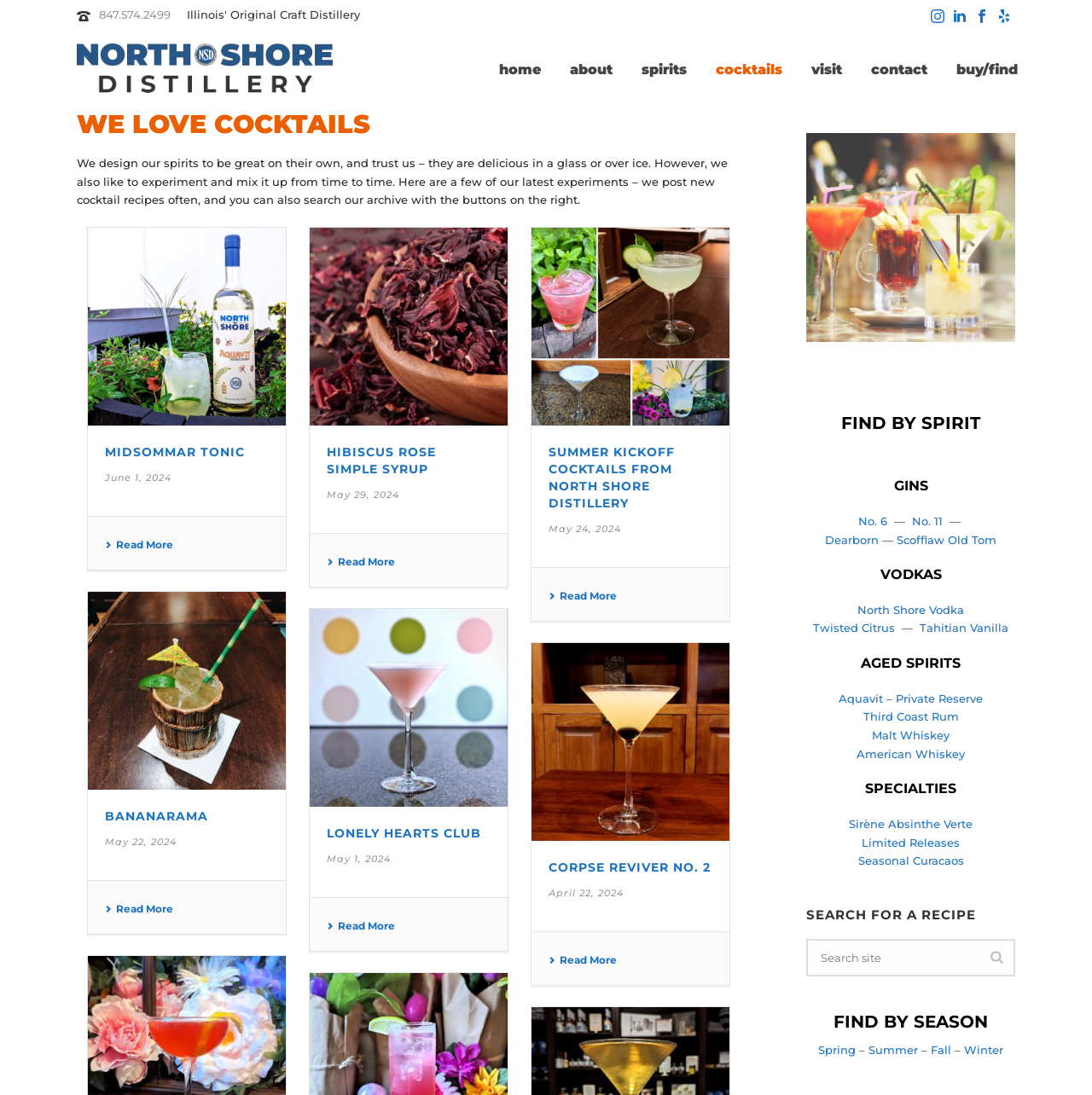Give a concise answer of one word or phrase to the question: 
What is the date of the second cocktail recipe?

May 29, 2024